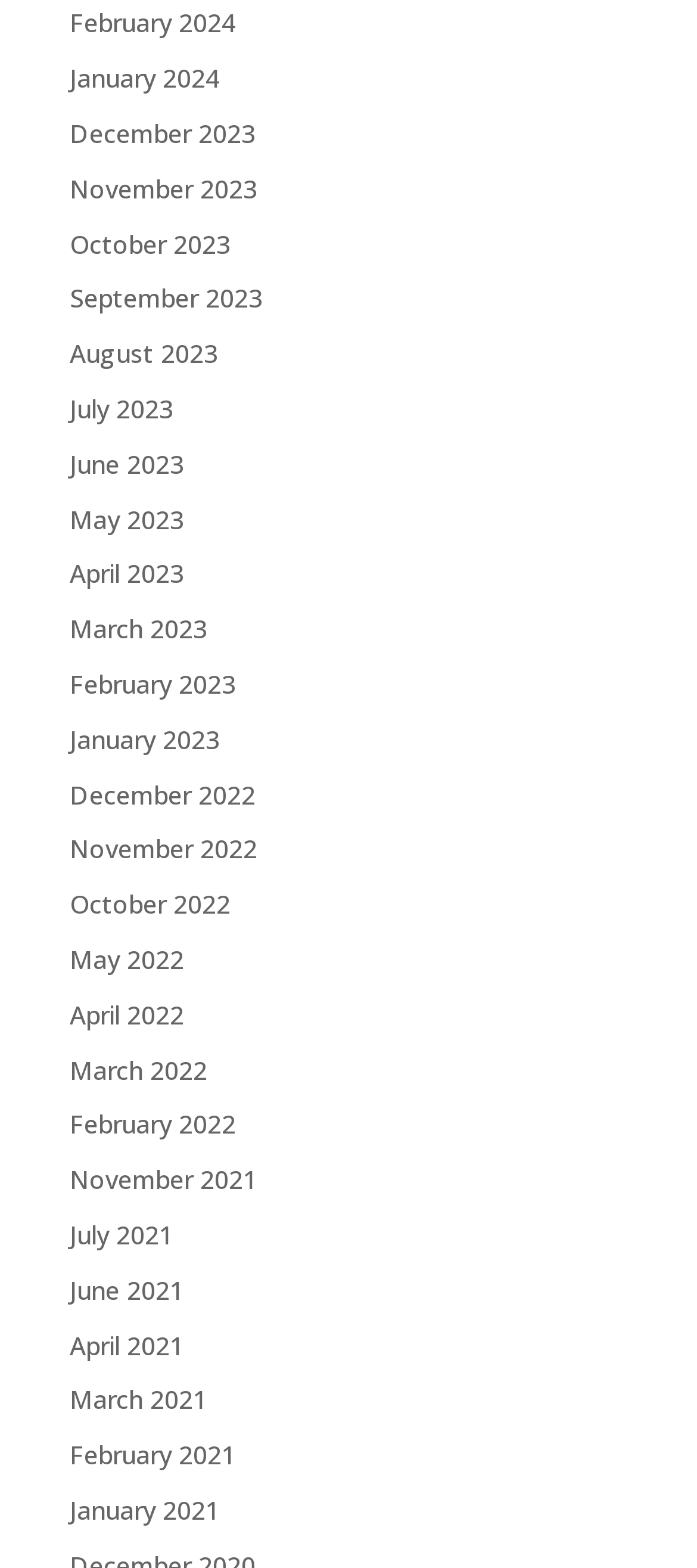Are there any months listed from the year 2020?
Provide a detailed and well-explained answer to the question.

I examined the link elements on the webpage and did not find any links with the year 2020, indicating that no months from 2020 are listed.